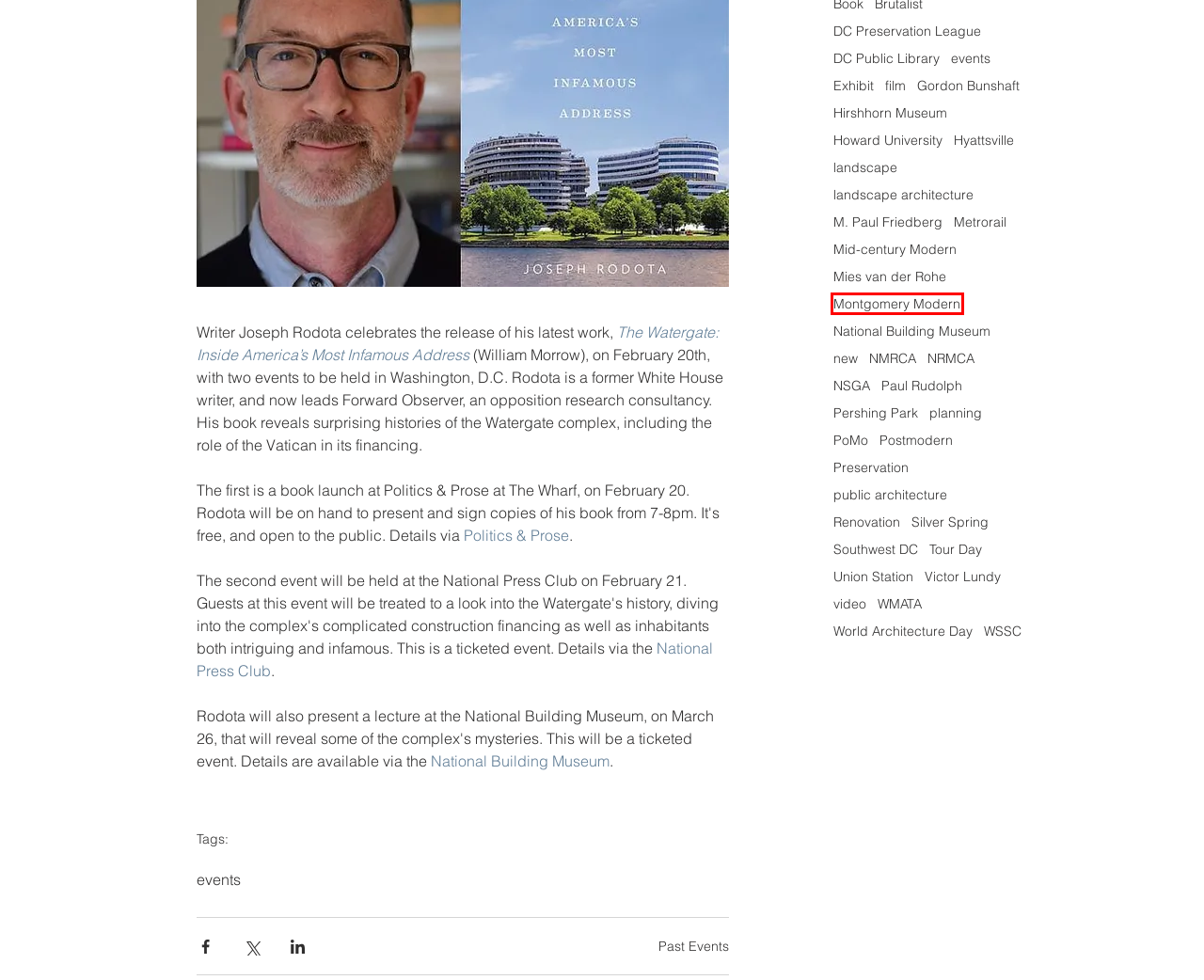Observe the provided screenshot of a webpage with a red bounding box around a specific UI element. Choose the webpage description that best fits the new webpage after you click on the highlighted element. These are your options:
A. M. Paul Friedberg | docomomo-dc
B. Victor Lundy | docomomo-dc
C. National Building Museum | docomomo-dc
D. WMATA | docomomo-dc
E. DC Preservation League | docomomo-dc
F. landscape architecture | docomomo-dc
G. WSSC | docomomo-dc
H. Montgomery Modern | docomomo-dc

H